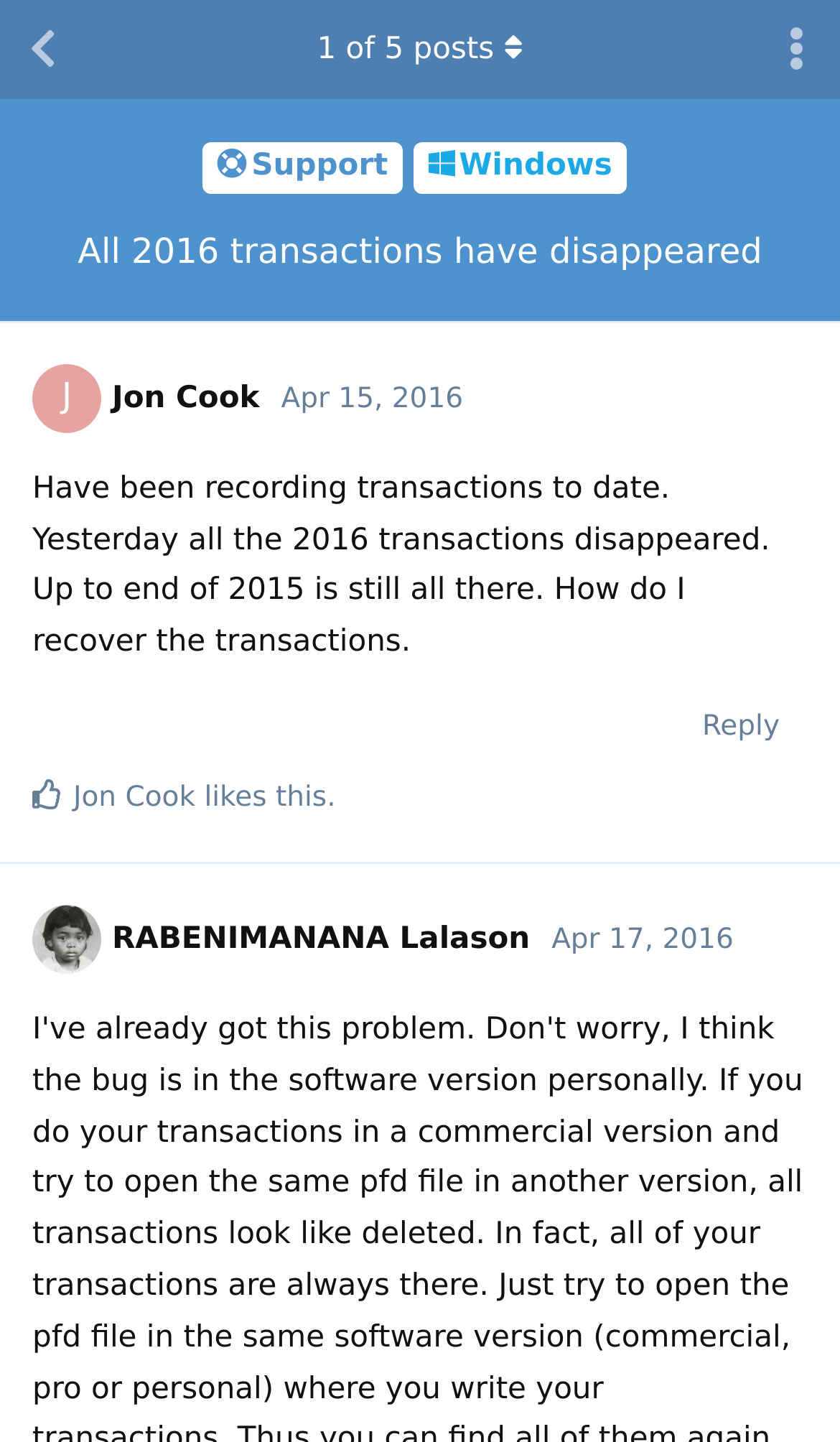Identify the bounding box coordinates of the section to be clicked to complete the task described by the following instruction: "Explore EPCM services". The coordinates should be four float numbers between 0 and 1, formatted as [left, top, right, bottom].

None